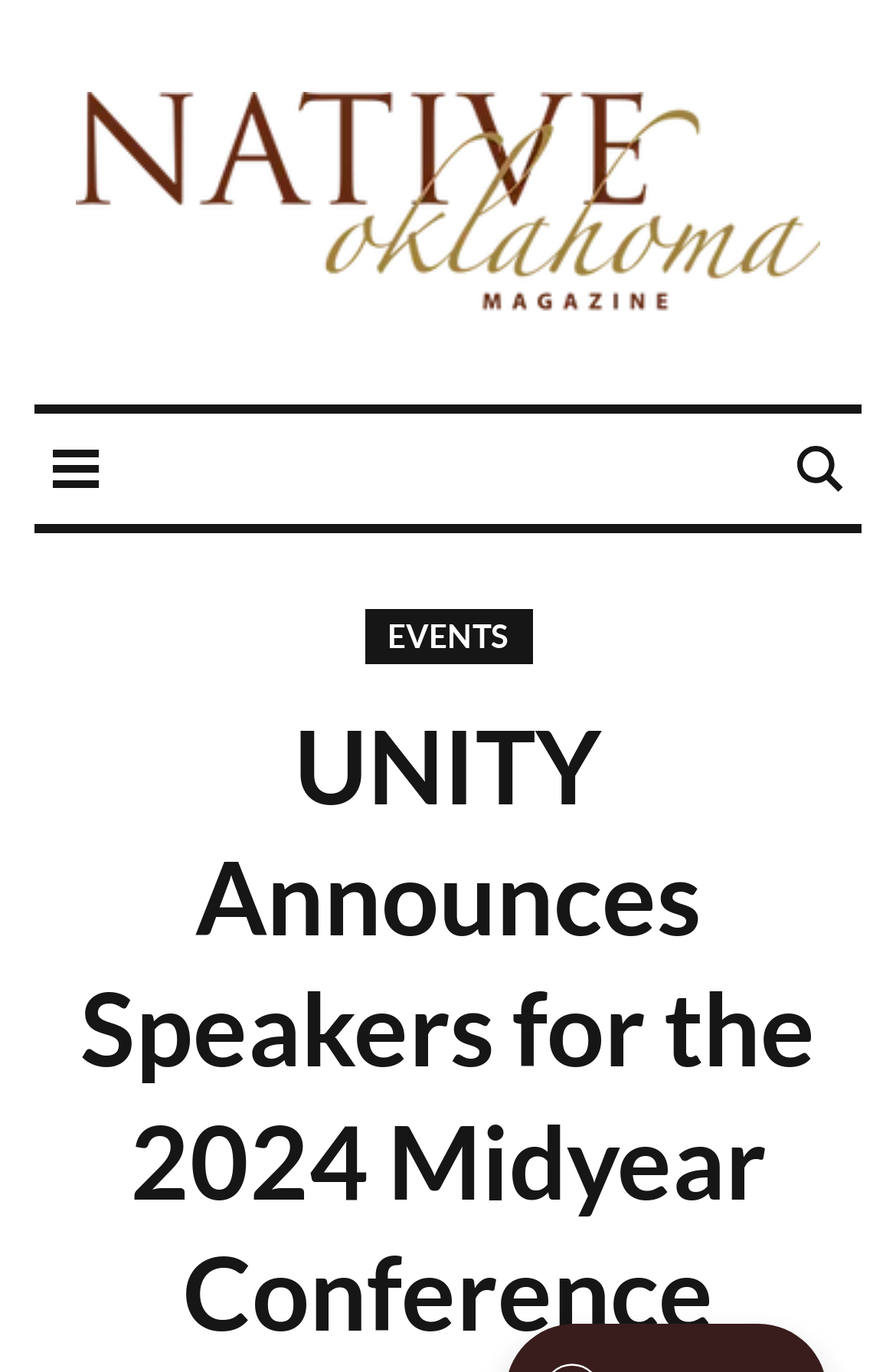Provide the bounding box coordinates of the HTML element this sentence describes: "Events". The bounding box coordinates consist of four float numbers between 0 and 1, i.e., [left, top, right, bottom].

[0.406, 0.444, 0.594, 0.484]